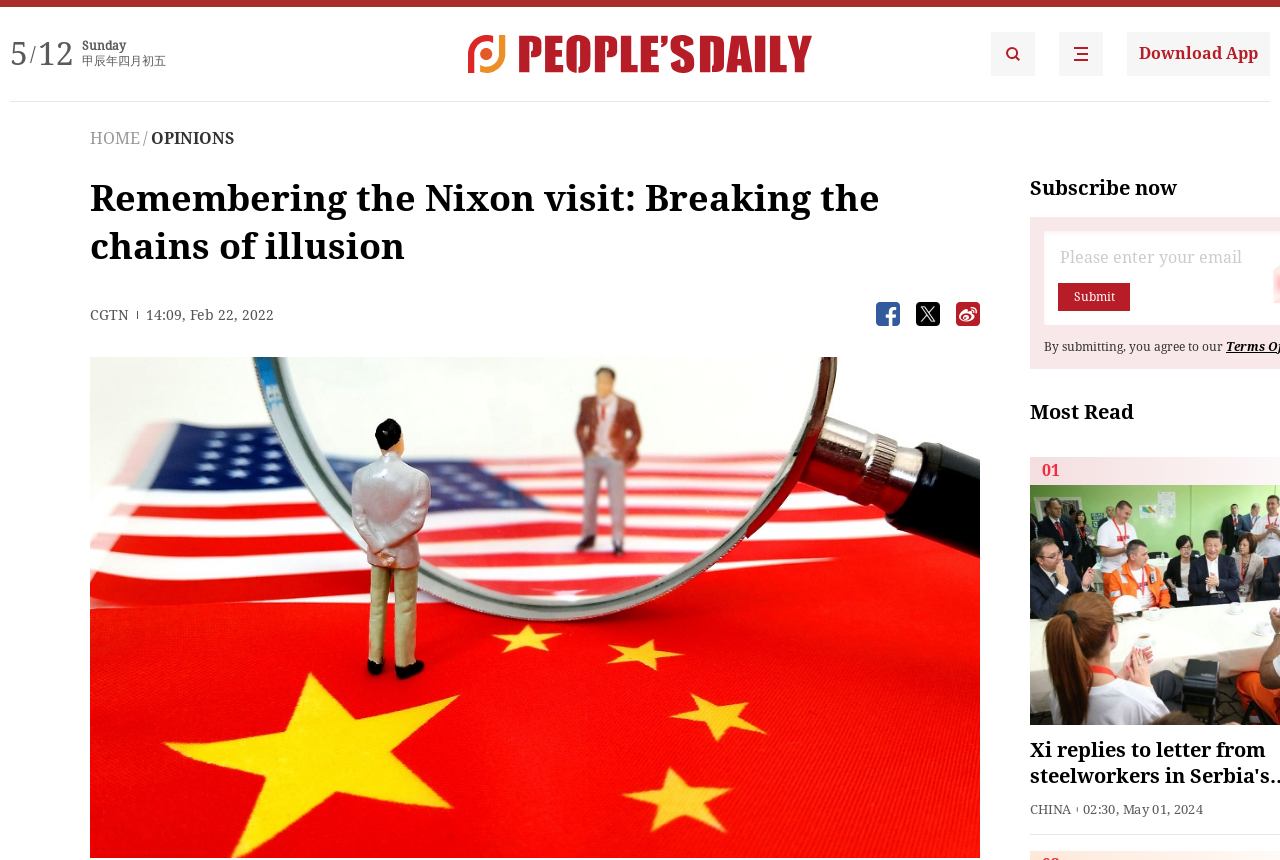Answer the following in one word or a short phrase: 
How many buttons are there below the title?

3